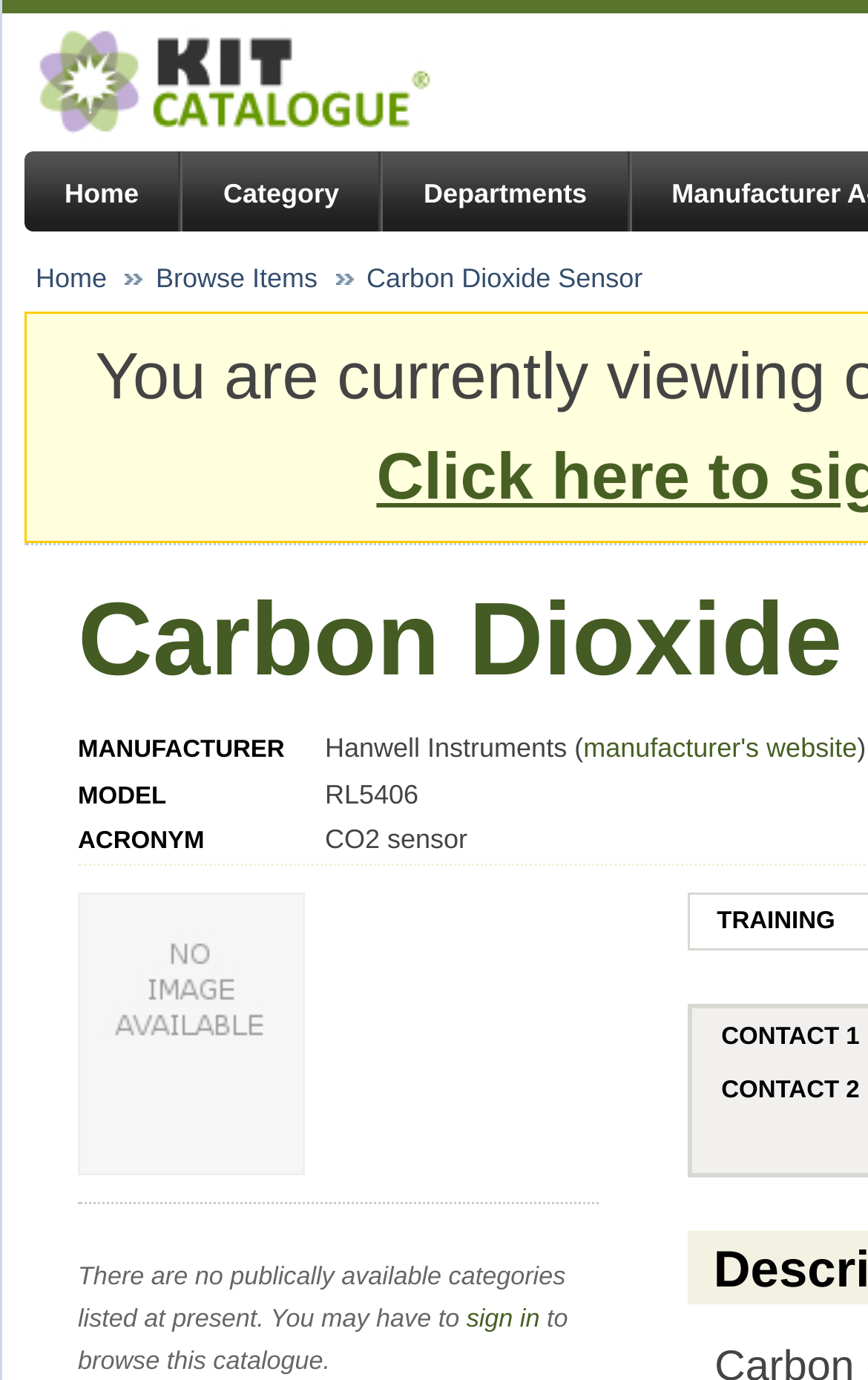Find and specify the bounding box coordinates that correspond to the clickable region for the instruction: "Browse Items".

[0.18, 0.19, 0.366, 0.213]